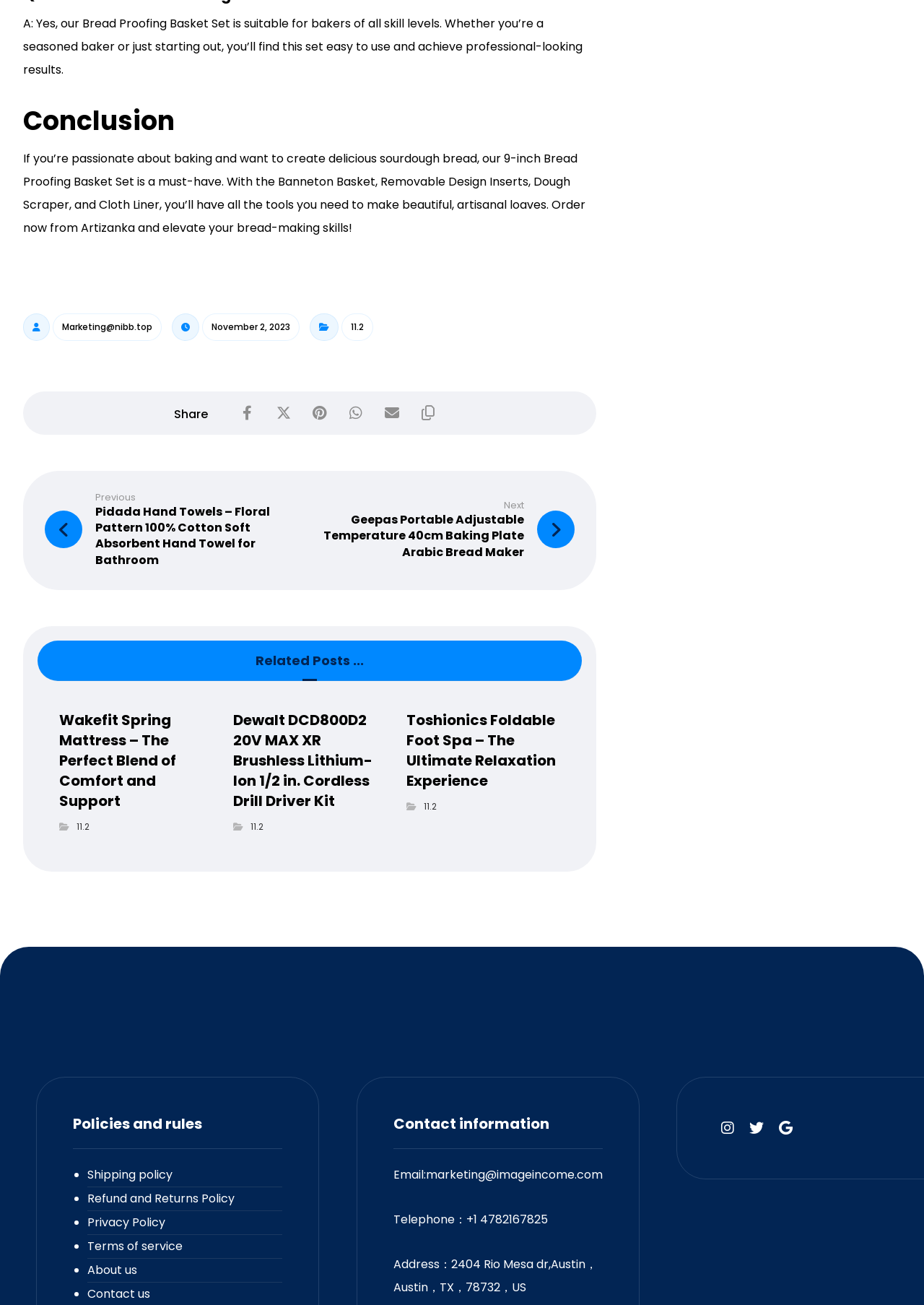Please identify the bounding box coordinates of the element that needs to be clicked to execute the following command: "Click on the 'Previous Pidada Hand Towels – Floral Pattern 100% Cotton Soft Absorbent Hand Towel for Bathroom' link". Provide the bounding box using four float numbers between 0 and 1, formatted as [left, top, right, bottom].

[0.048, 0.399, 0.328, 0.412]